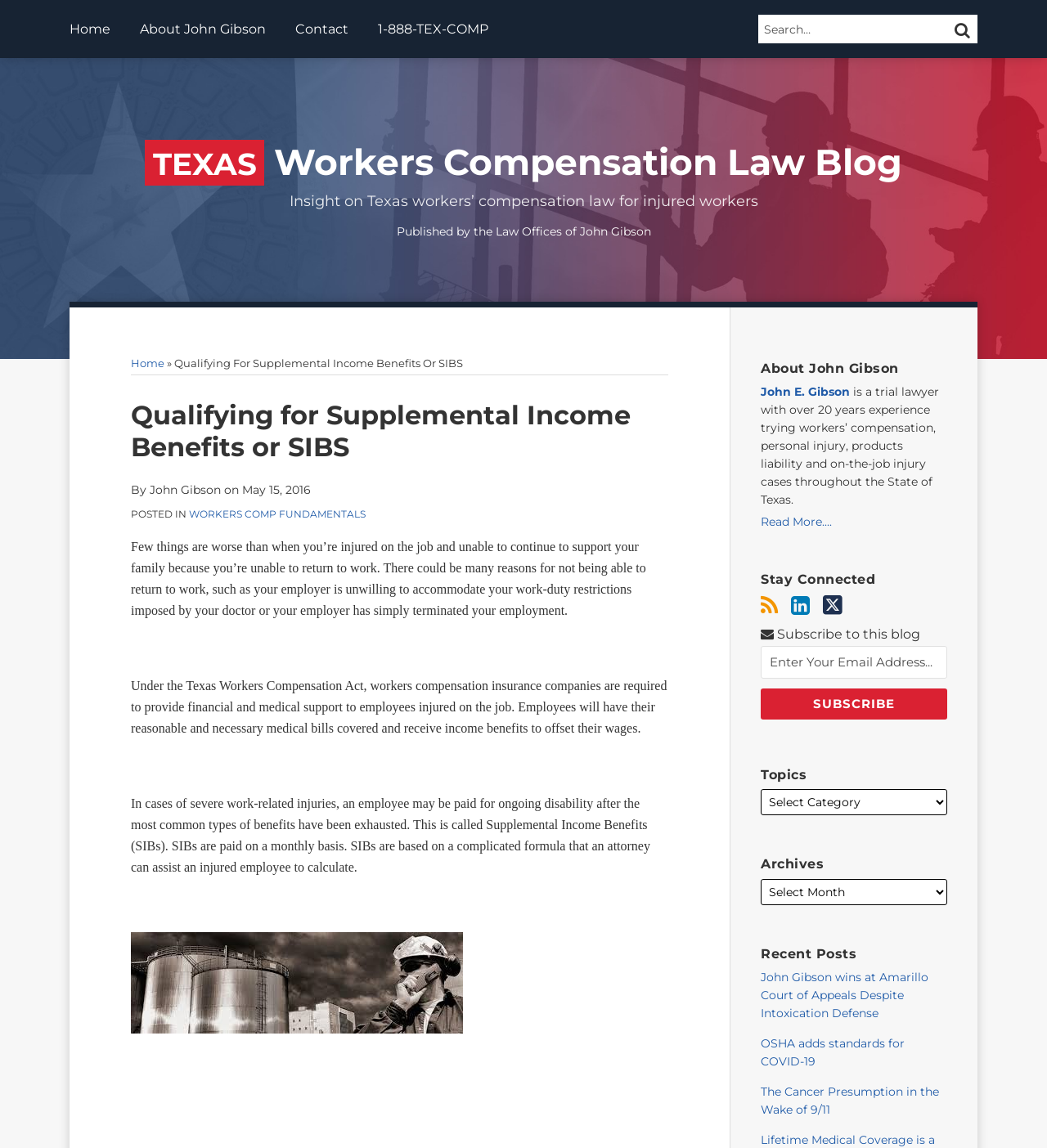Determine the bounding box coordinates of the clickable region to execute the instruction: "Search for something". The coordinates should be four float numbers between 0 and 1, denoted as [left, top, right, bottom].

[0.724, 0.013, 0.934, 0.038]